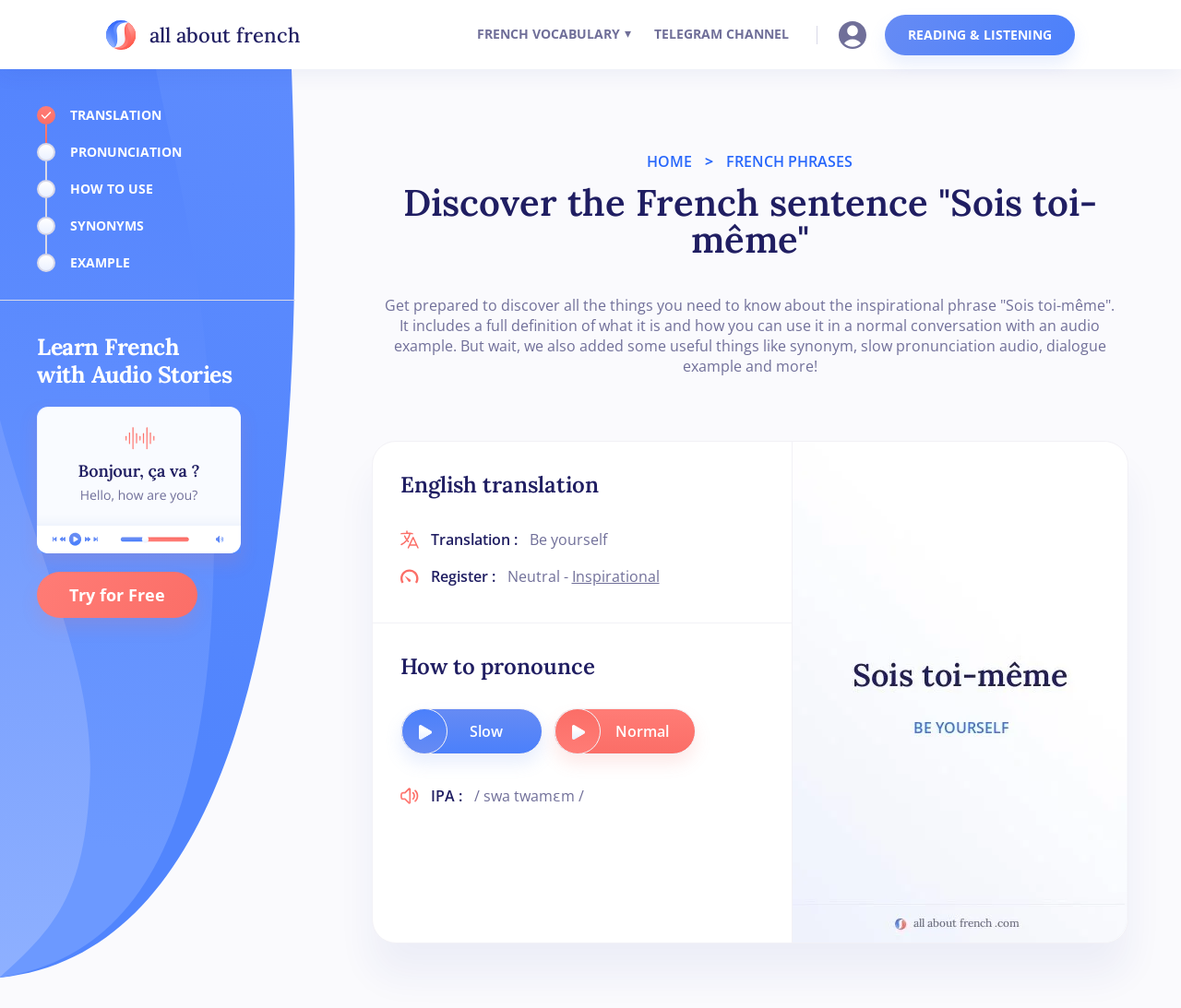What is the phrase displayed on the aesthetic French quote image?
Please answer the question with a detailed response using the information from the screenshot.

The image with the bounding box coordinates [0.67, 0.438, 0.954, 0.935] displays an aesthetic French quote, and the phrase written on it is 'Sois toi-même'.